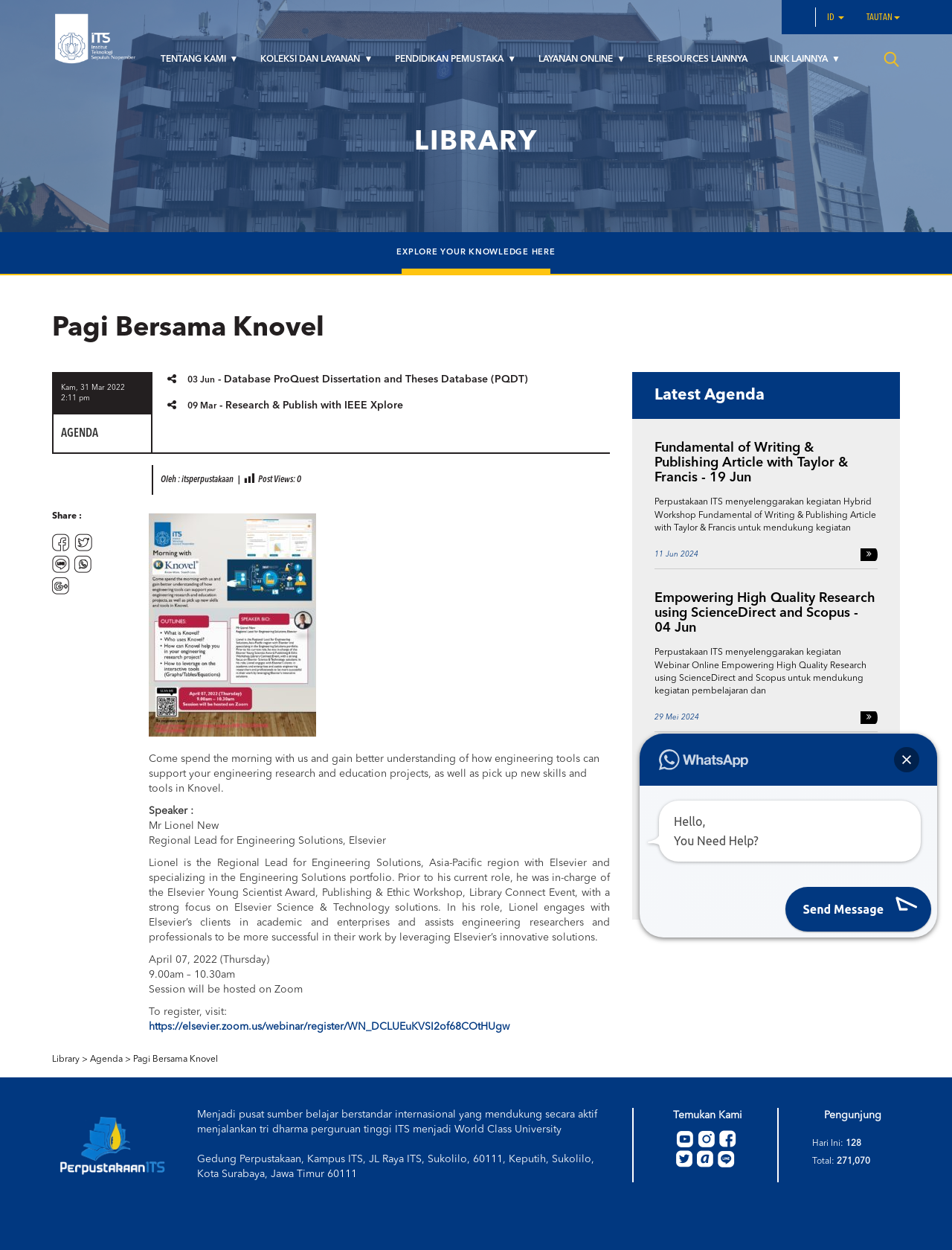Please identify the bounding box coordinates of the element that needs to be clicked to perform the following instruction: "View the post from 'Soazig Aaron'".

None